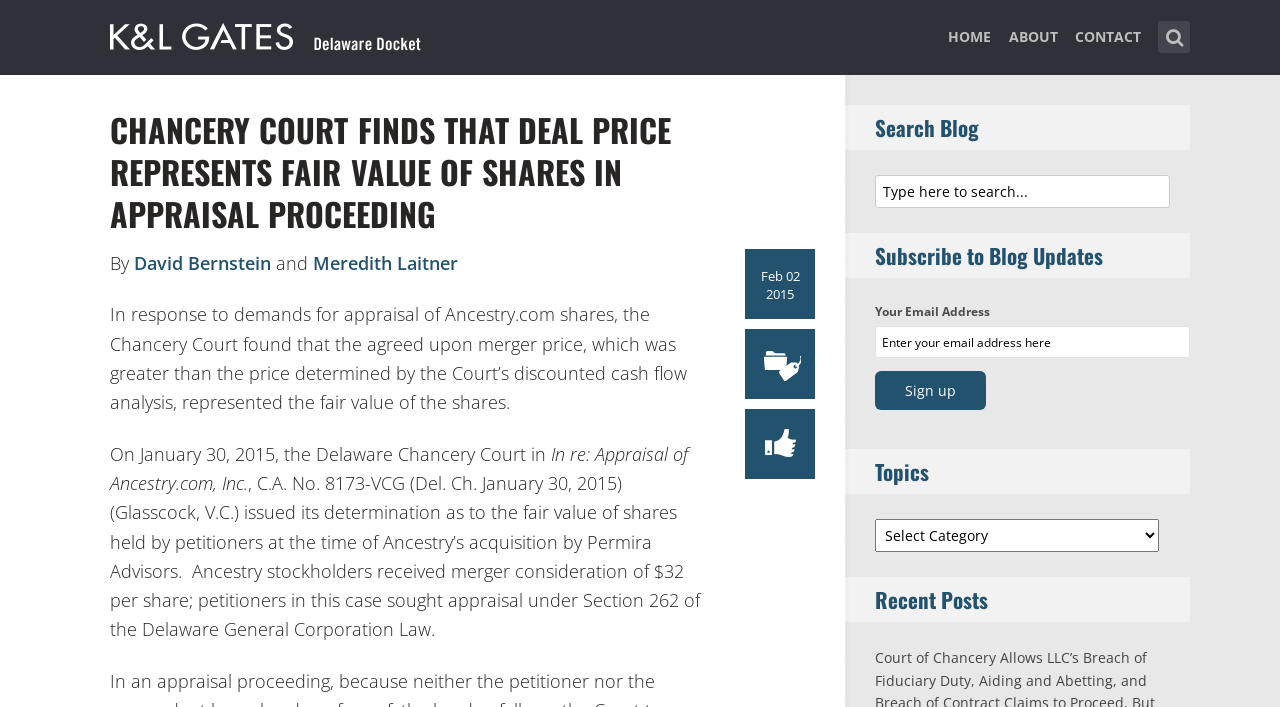Utilize the details in the image to thoroughly answer the following question: Who are the authors of the article?

I found the authors of the article by looking at the link elements with the content 'David Bernstein' and 'Meredith Laitner' which are located below the static text element 'By'.